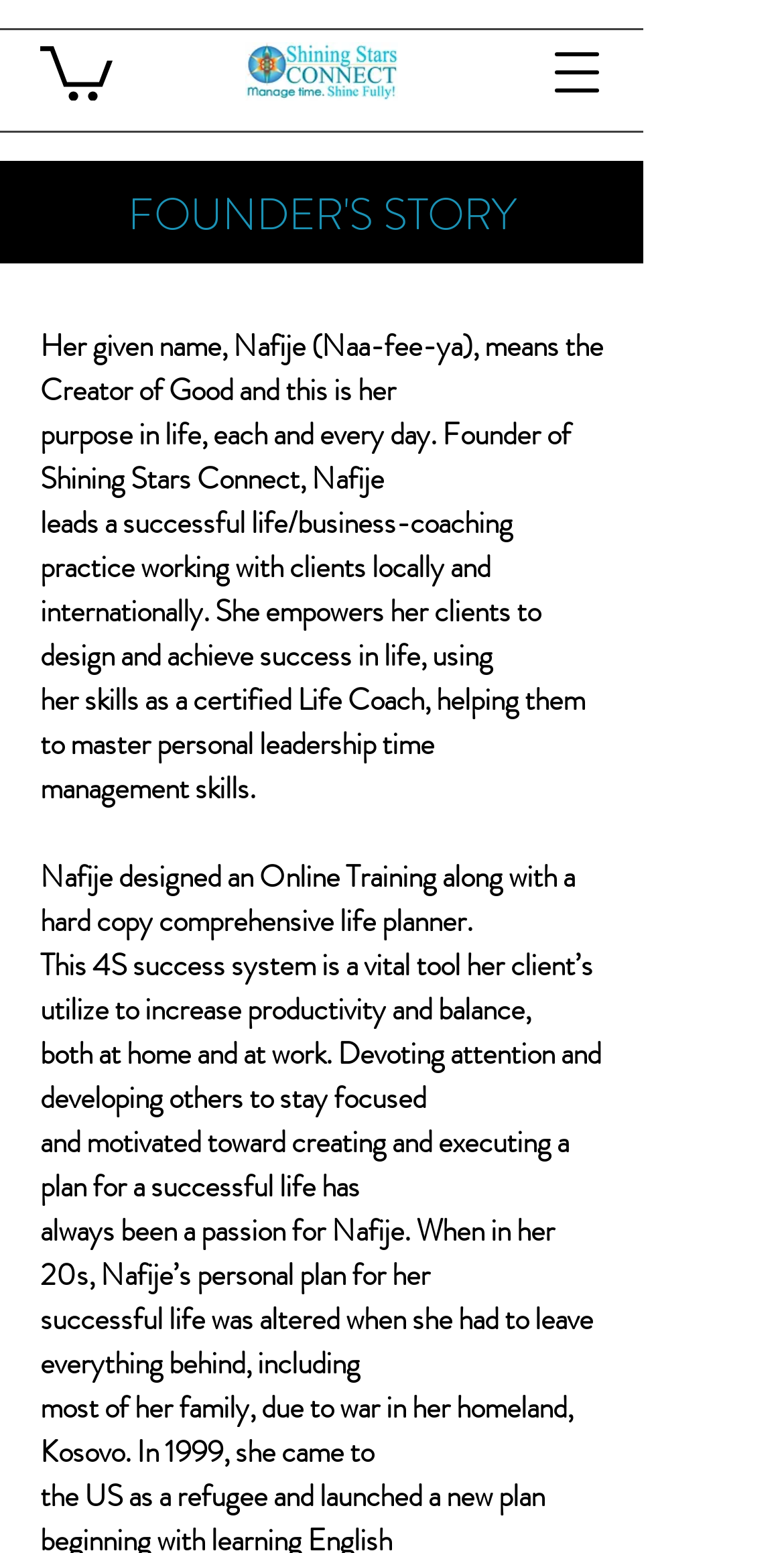Determine the bounding box coordinates of the UI element described by: "aria-label="Open navigation menu"".

[0.682, 0.019, 0.787, 0.073]